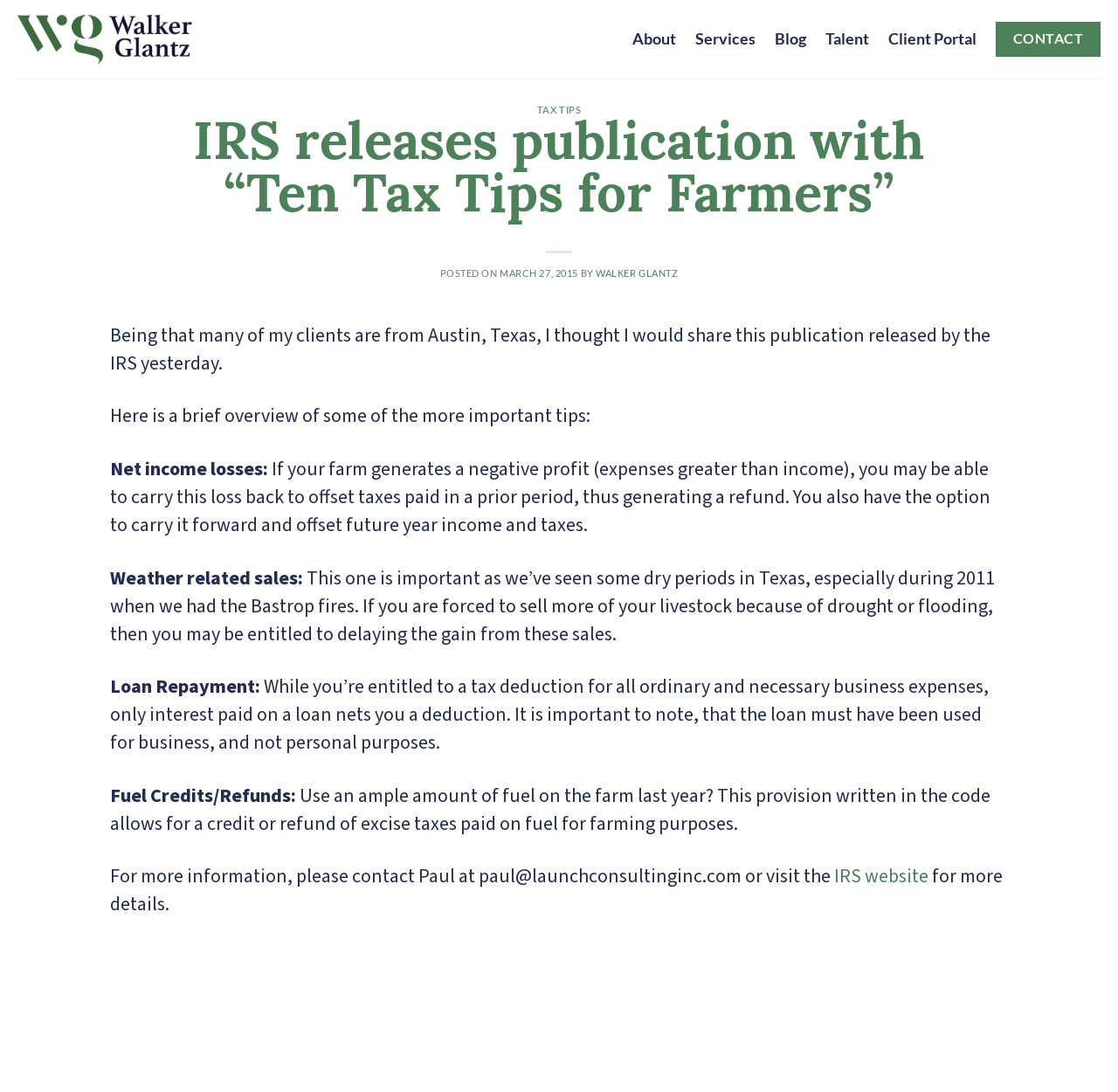Determine the bounding box coordinates of the clickable element to achieve the following action: 'Visit the 'IRS website''. Provide the coordinates as four float values between 0 and 1, formatted as [left, top, right, bottom].

[0.746, 0.79, 0.83, 0.815]